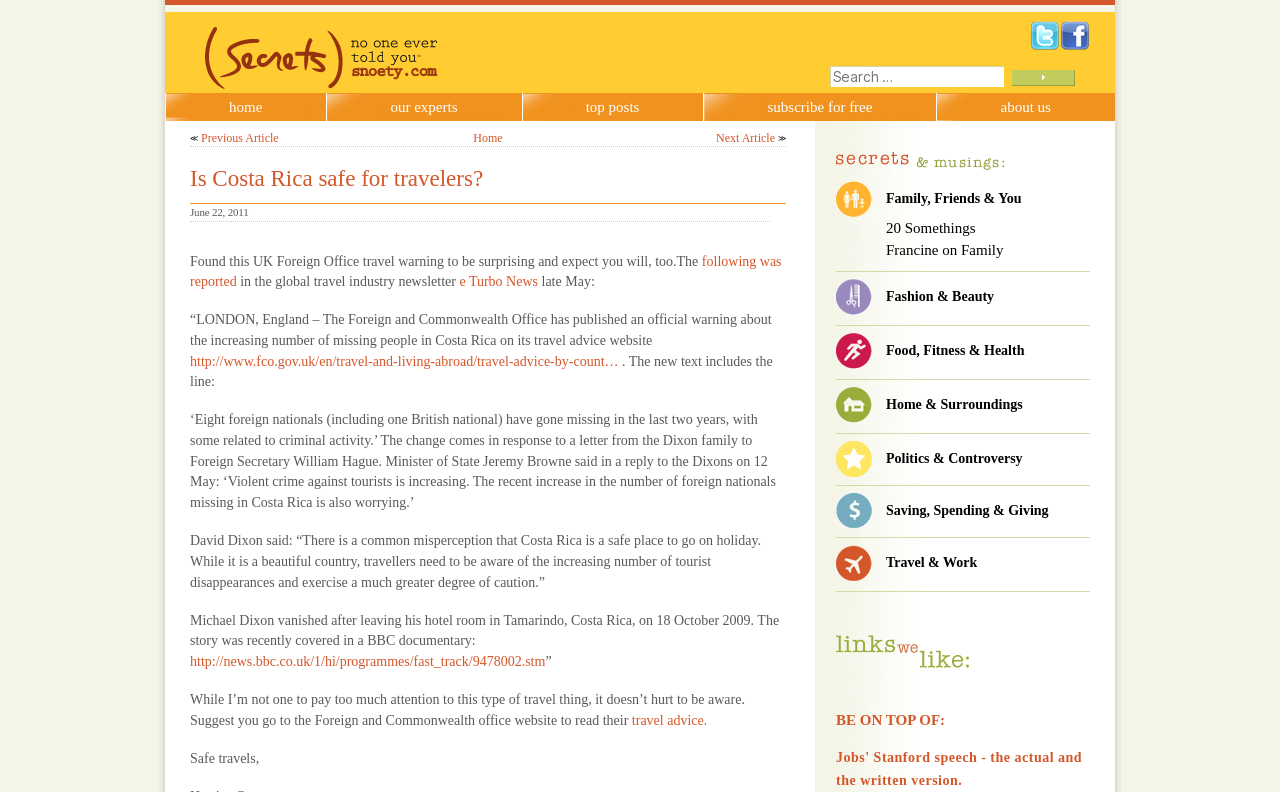Kindly determine the bounding box coordinates for the clickable area to achieve the given instruction: "Check the travel advice".

[0.494, 0.9, 0.553, 0.919]